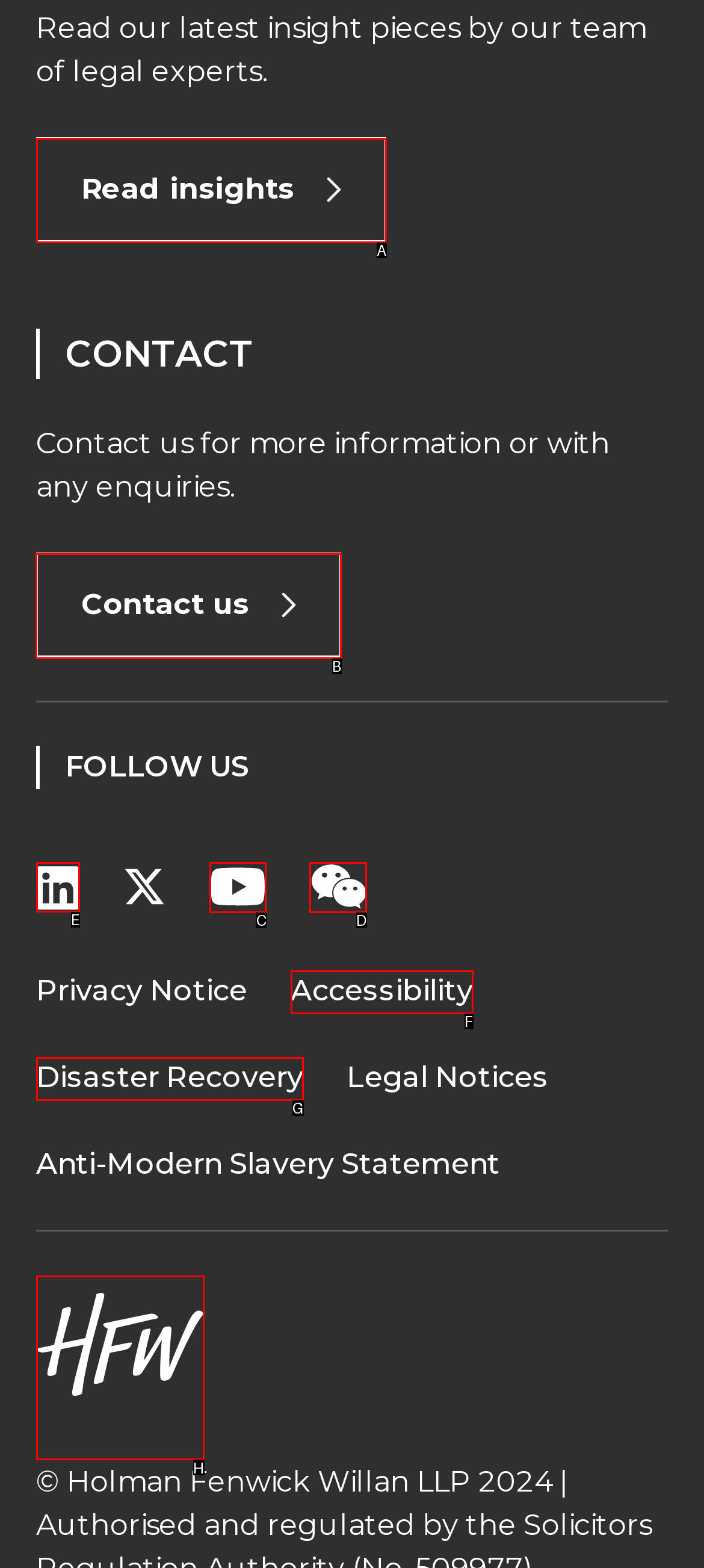Tell me the correct option to click for this task: Contact us
Write down the option's letter from the given choices.

B